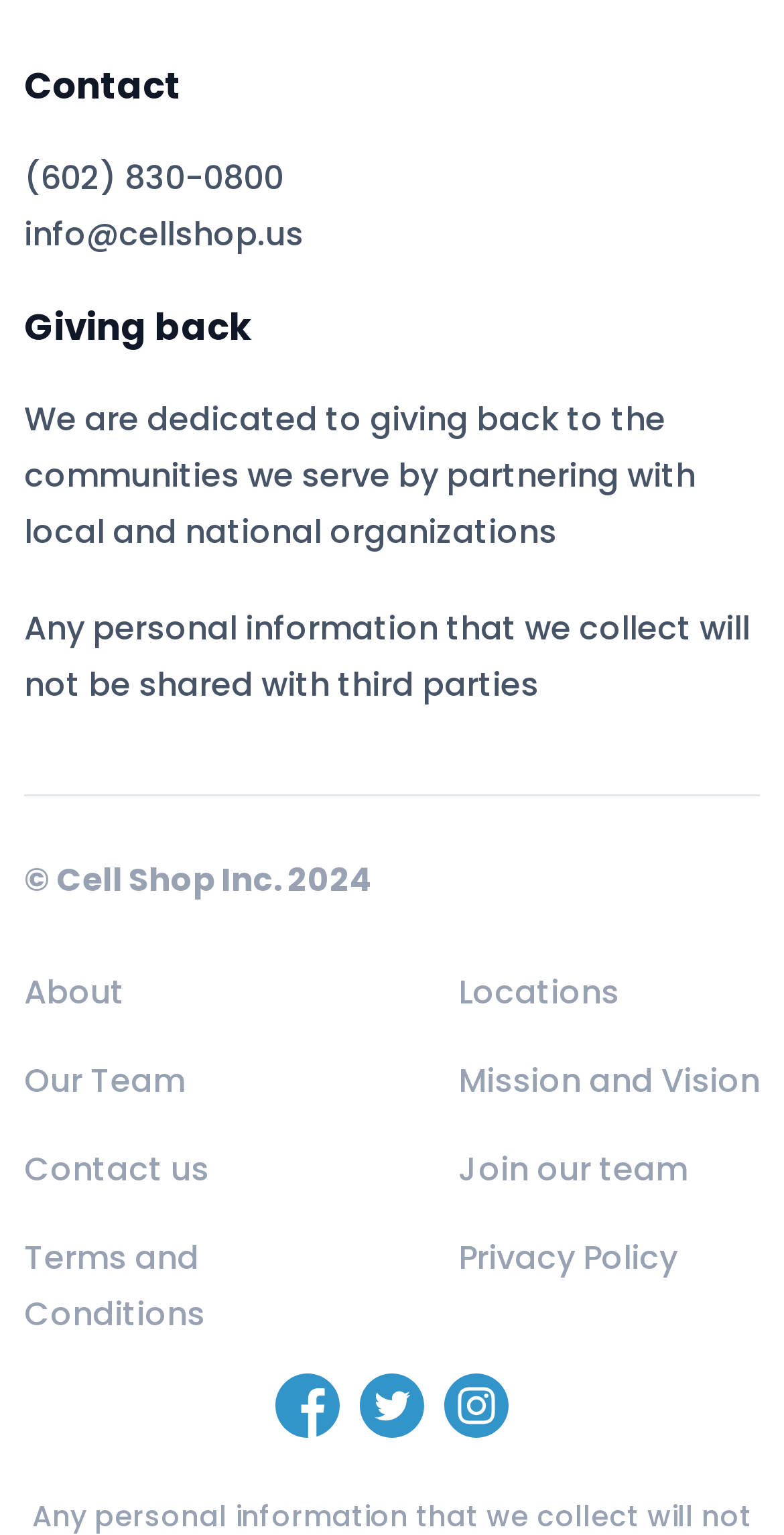Identify the bounding box coordinates of the region that needs to be clicked to carry out this instruction: "Go to Locations". Provide these coordinates as four float numbers ranging from 0 to 1, i.e., [left, top, right, bottom].

[0.585, 0.629, 0.969, 0.666]